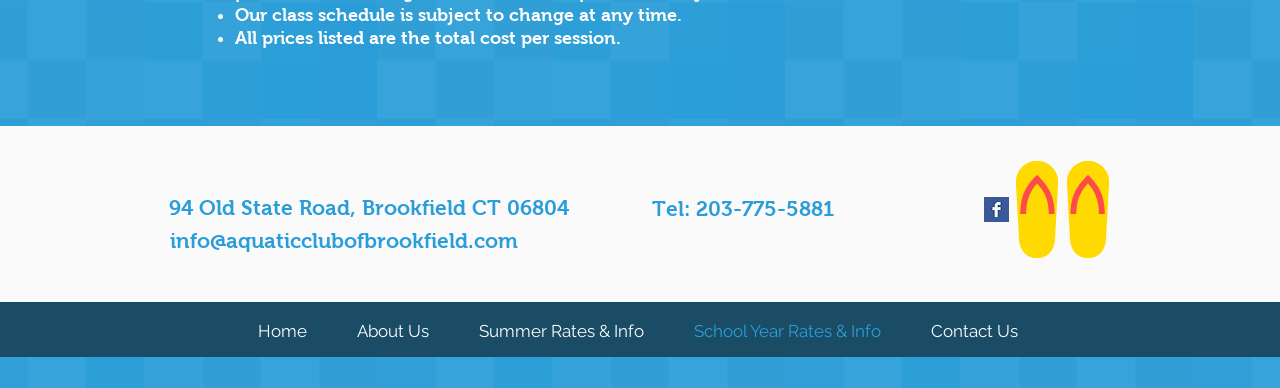Give a one-word or short-phrase answer to the following question: 
What is the email address of the aquatic club?

info@aquaticclubofbrookfield.com